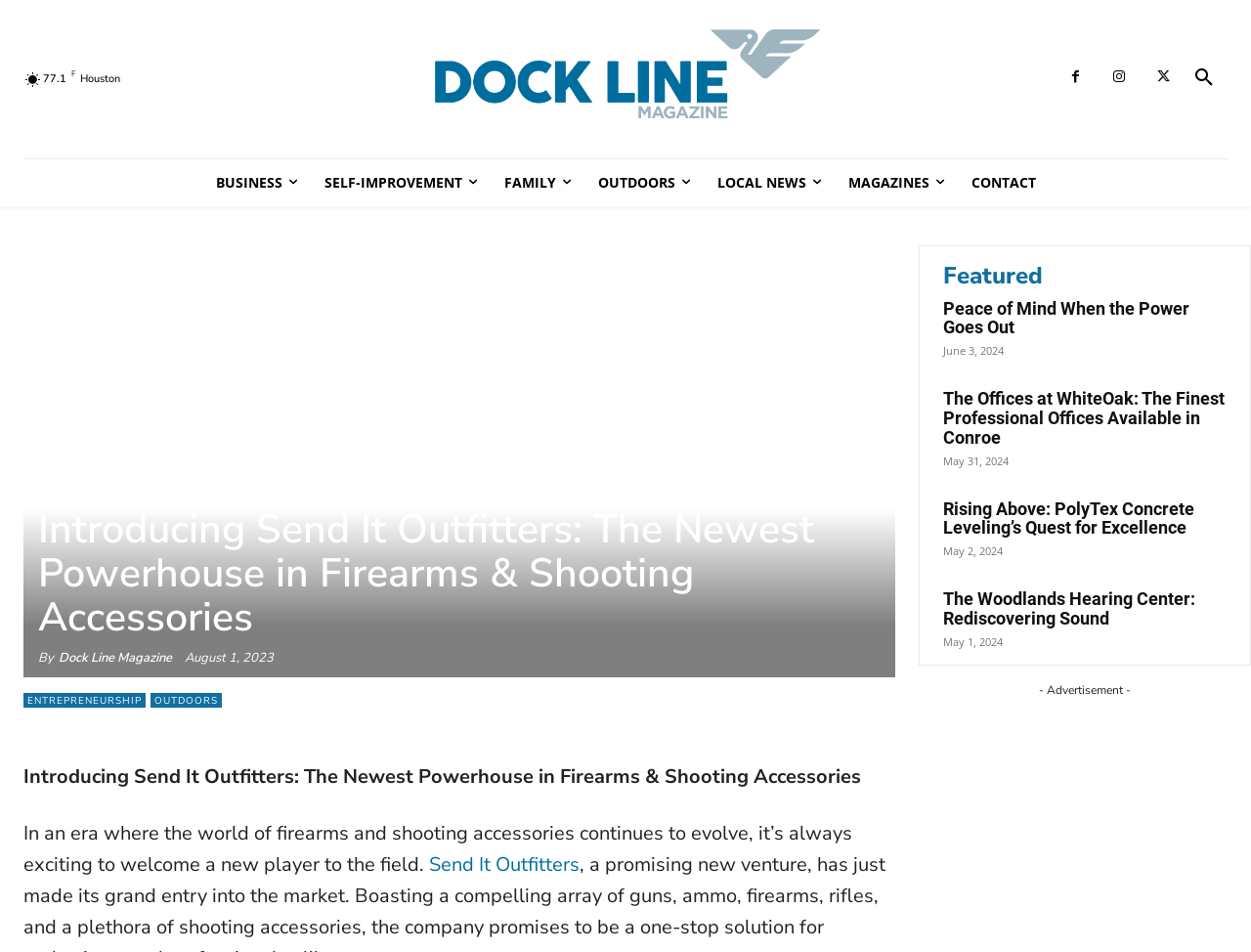Specify the bounding box coordinates of the area that needs to be clicked to achieve the following instruction: "Enter Item Drop Rate".

None